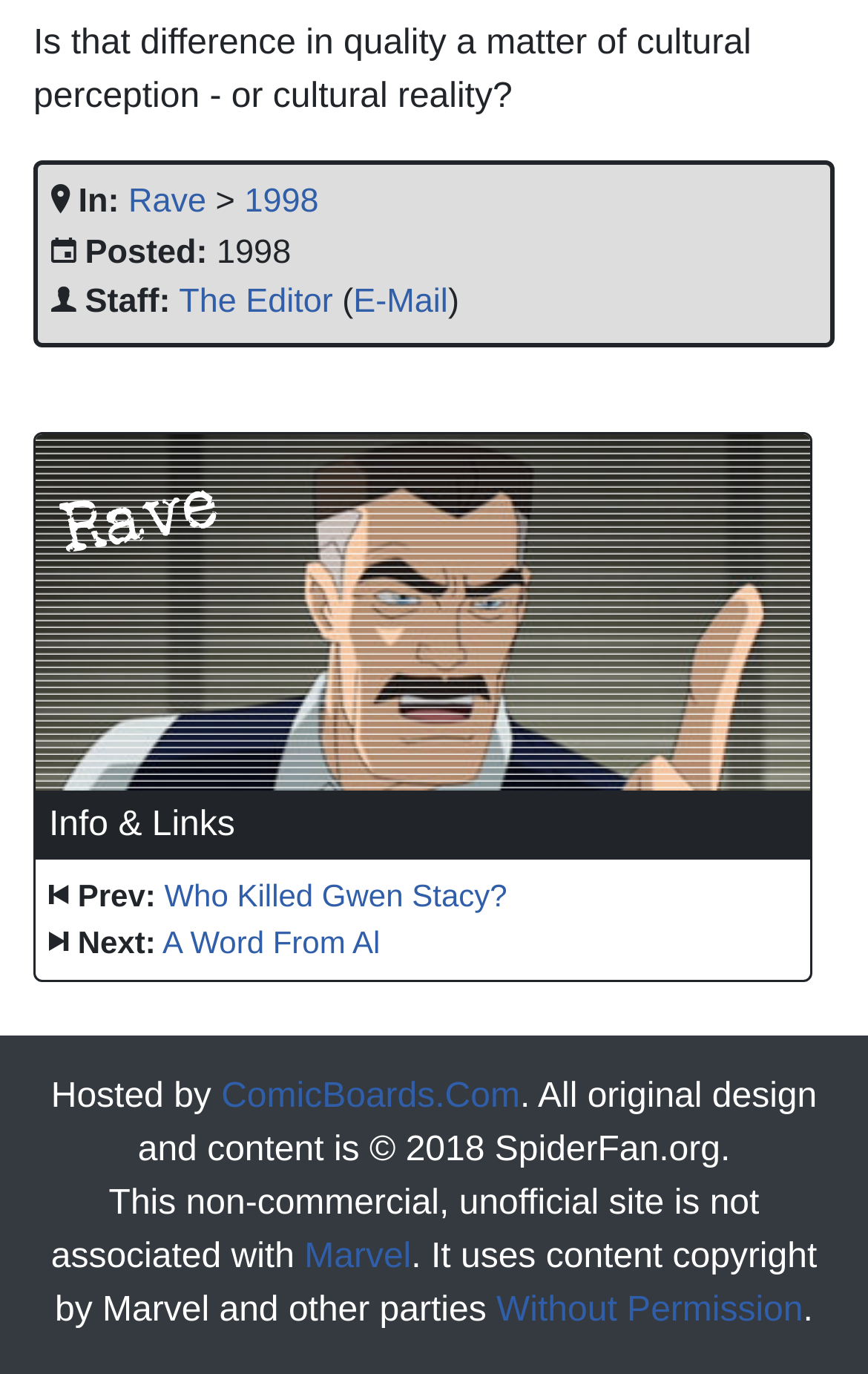Find the bounding box coordinates of the UI element according to this description: "Without Permission".

[0.572, 0.94, 0.925, 0.968]